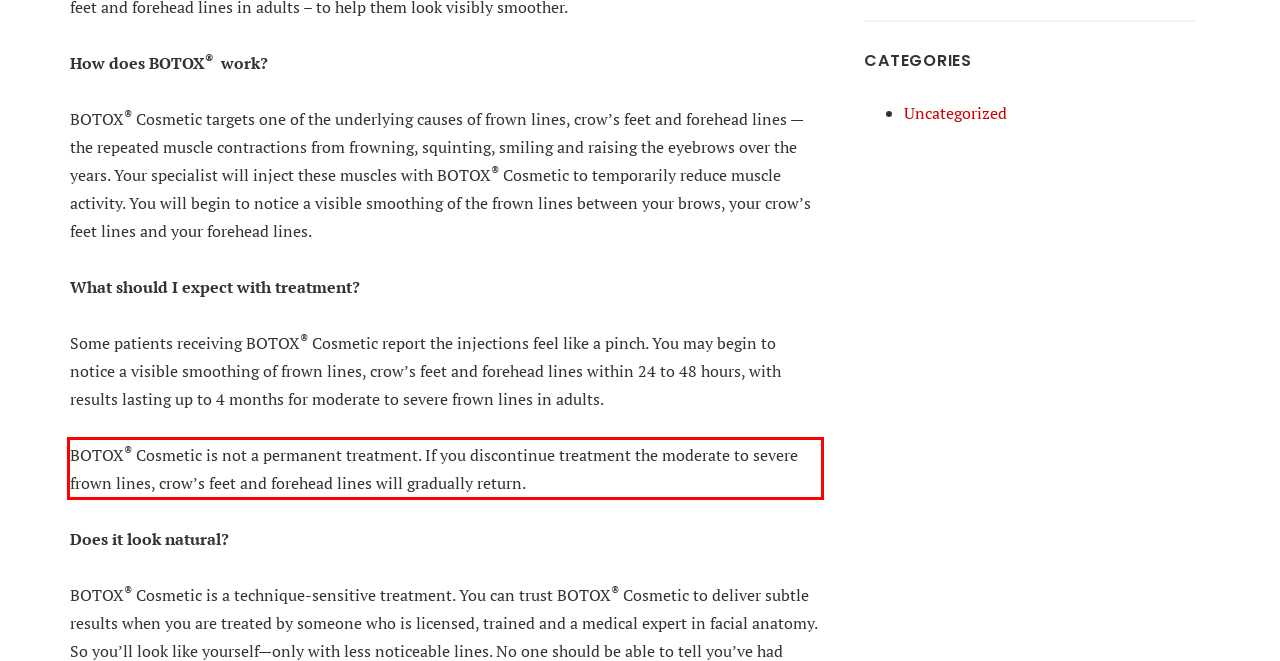Given a webpage screenshot, locate the red bounding box and extract the text content found inside it.

BOTOX® Cosmetic is not a permanent treatment. If you discontinue treatment the moderate to severe frown lines, crow’s feet and forehead lines will gradually return.